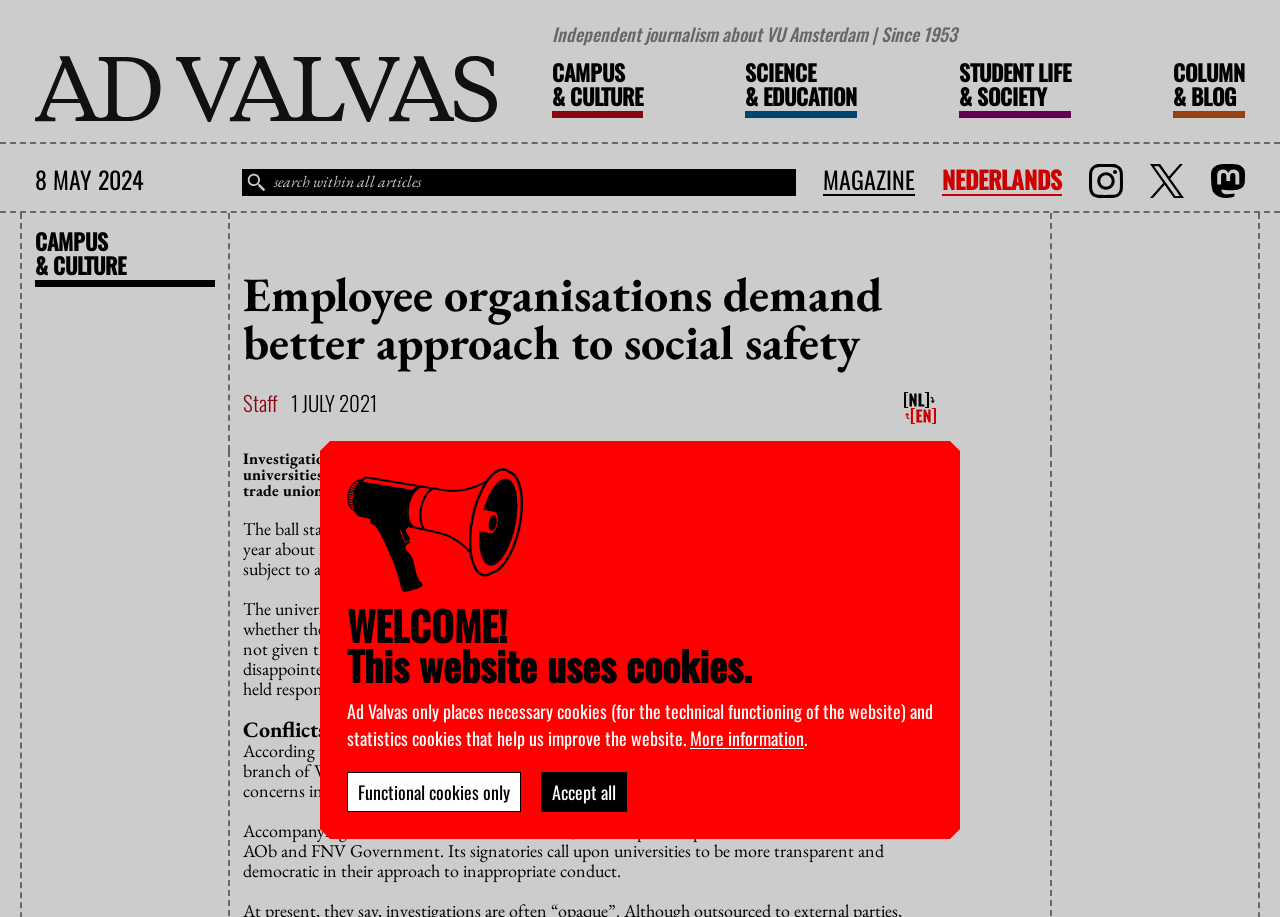What is the name of the department mentioned in the article?
Look at the screenshot and respond with a single word or phrase.

Department of Psychology